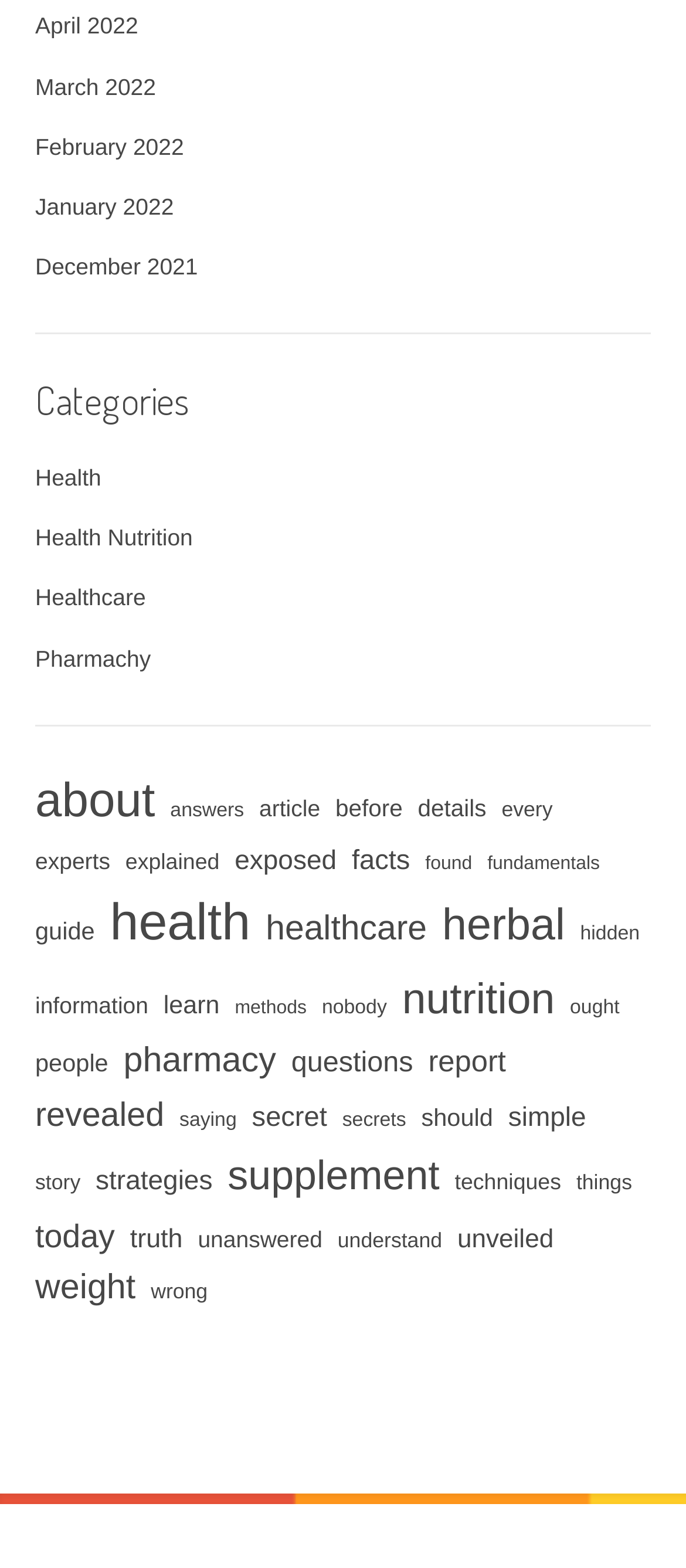Please identify the bounding box coordinates of the element on the webpage that should be clicked to follow this instruction: "View articles from April 2022". The bounding box coordinates should be given as four float numbers between 0 and 1, formatted as [left, top, right, bottom].

[0.051, 0.008, 0.201, 0.025]